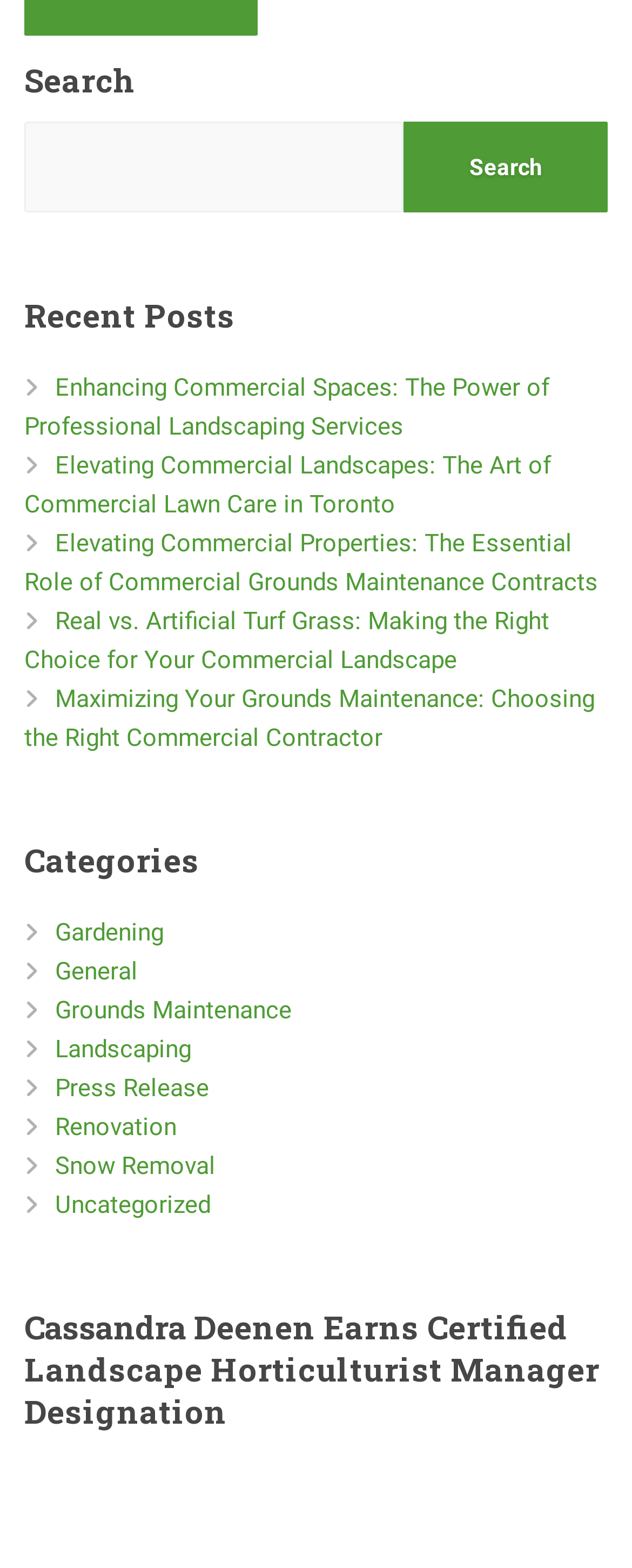Determine the bounding box coordinates for the area you should click to complete the following instruction: "View the Categories".

[0.038, 0.535, 0.962, 0.562]